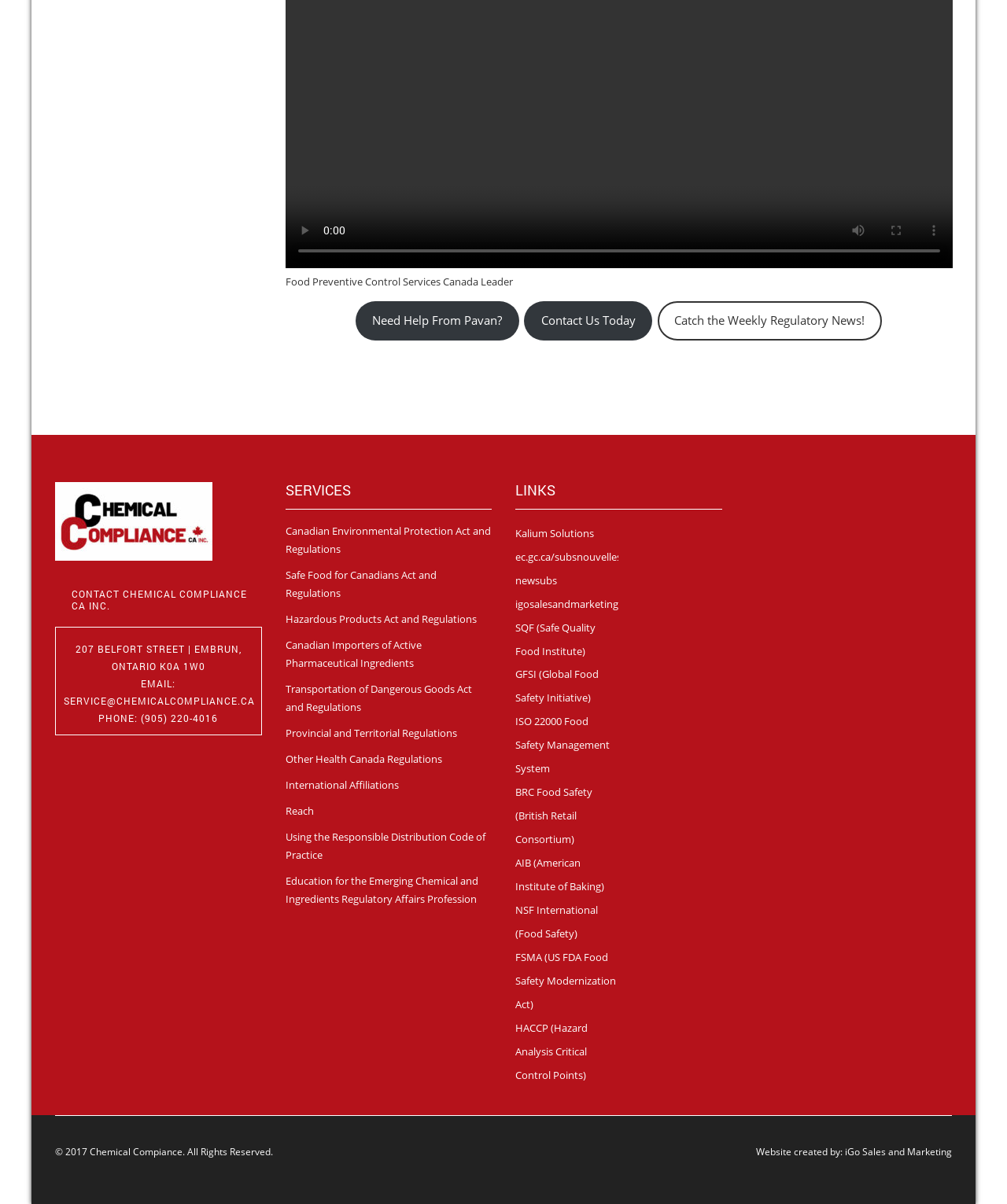Please locate the bounding box coordinates of the region I need to click to follow this instruction: "enter full screen".

[0.87, 0.176, 0.908, 0.207]